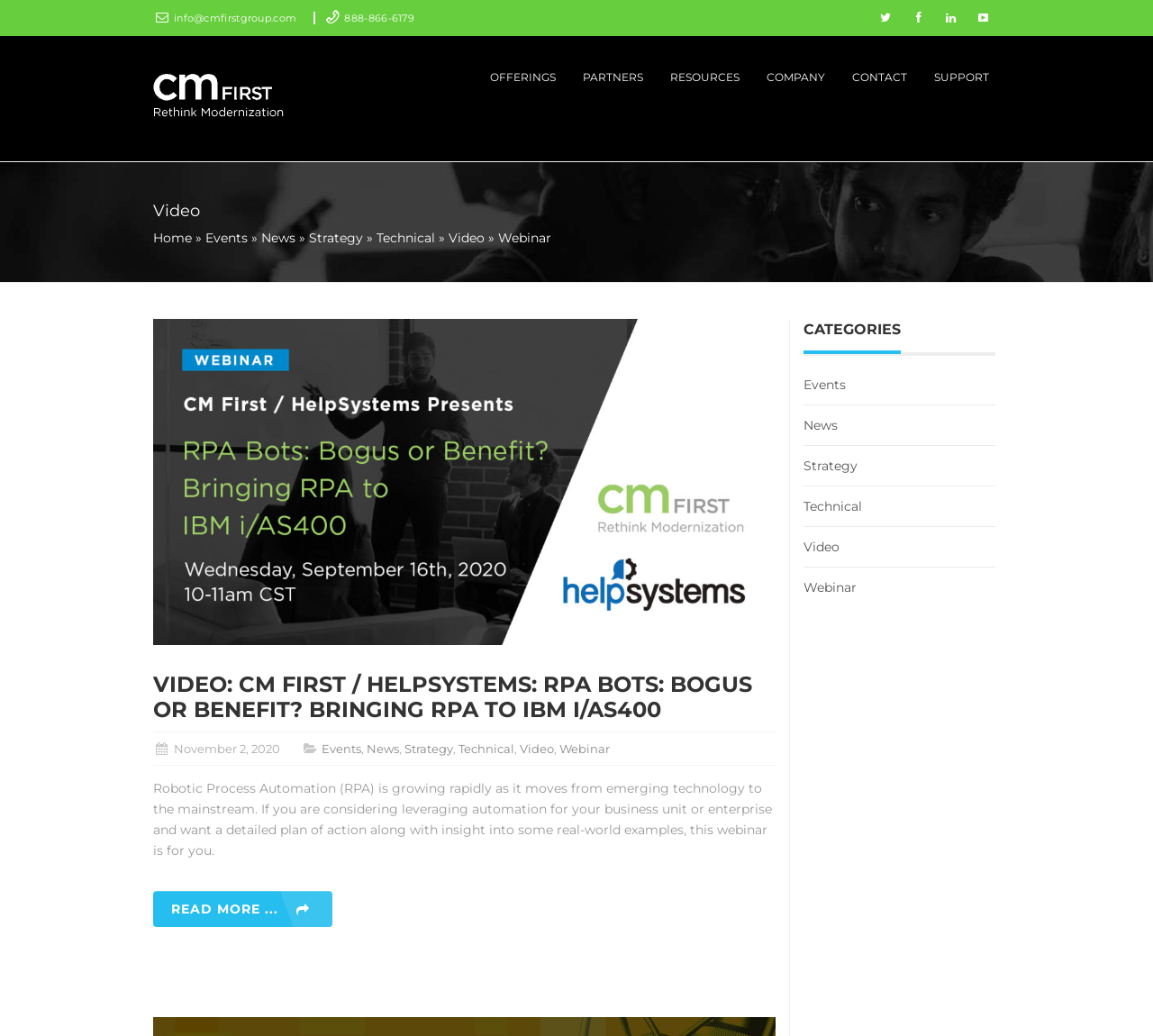Please determine the bounding box coordinates for the element with the description: "Read more ...".

[0.133, 0.86, 0.288, 0.895]